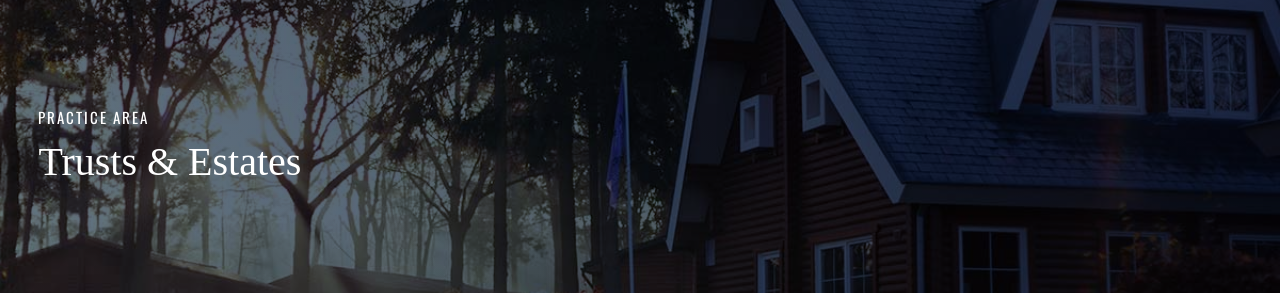What does the cabin symbolize?
Based on the screenshot, respond with a single word or phrase.

Stability and heritage